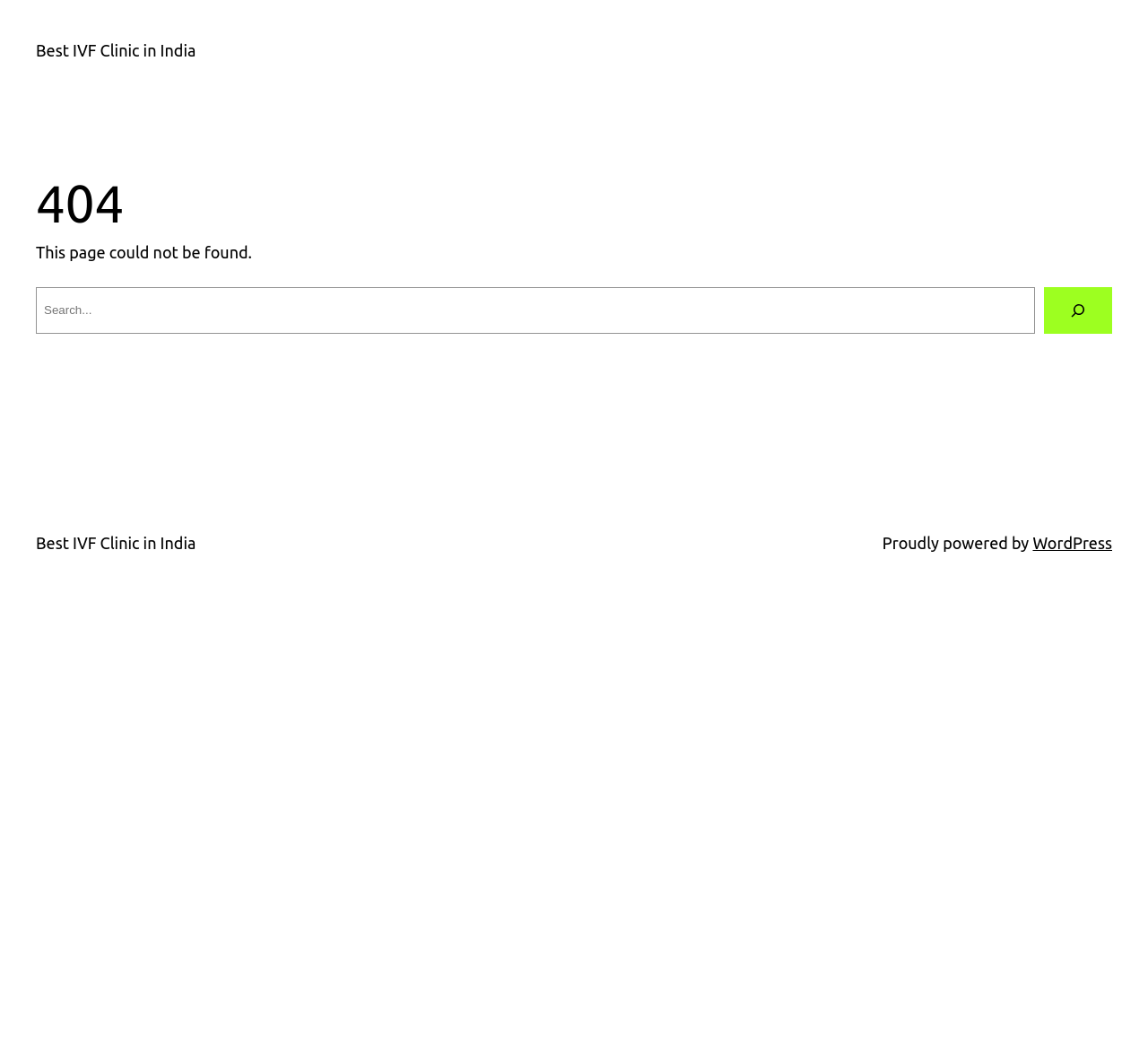Given the description of the UI element: "aria-label="Search"", predict the bounding box coordinates in the form of [left, top, right, bottom], with each value being a float between 0 and 1.

[0.909, 0.274, 0.969, 0.318]